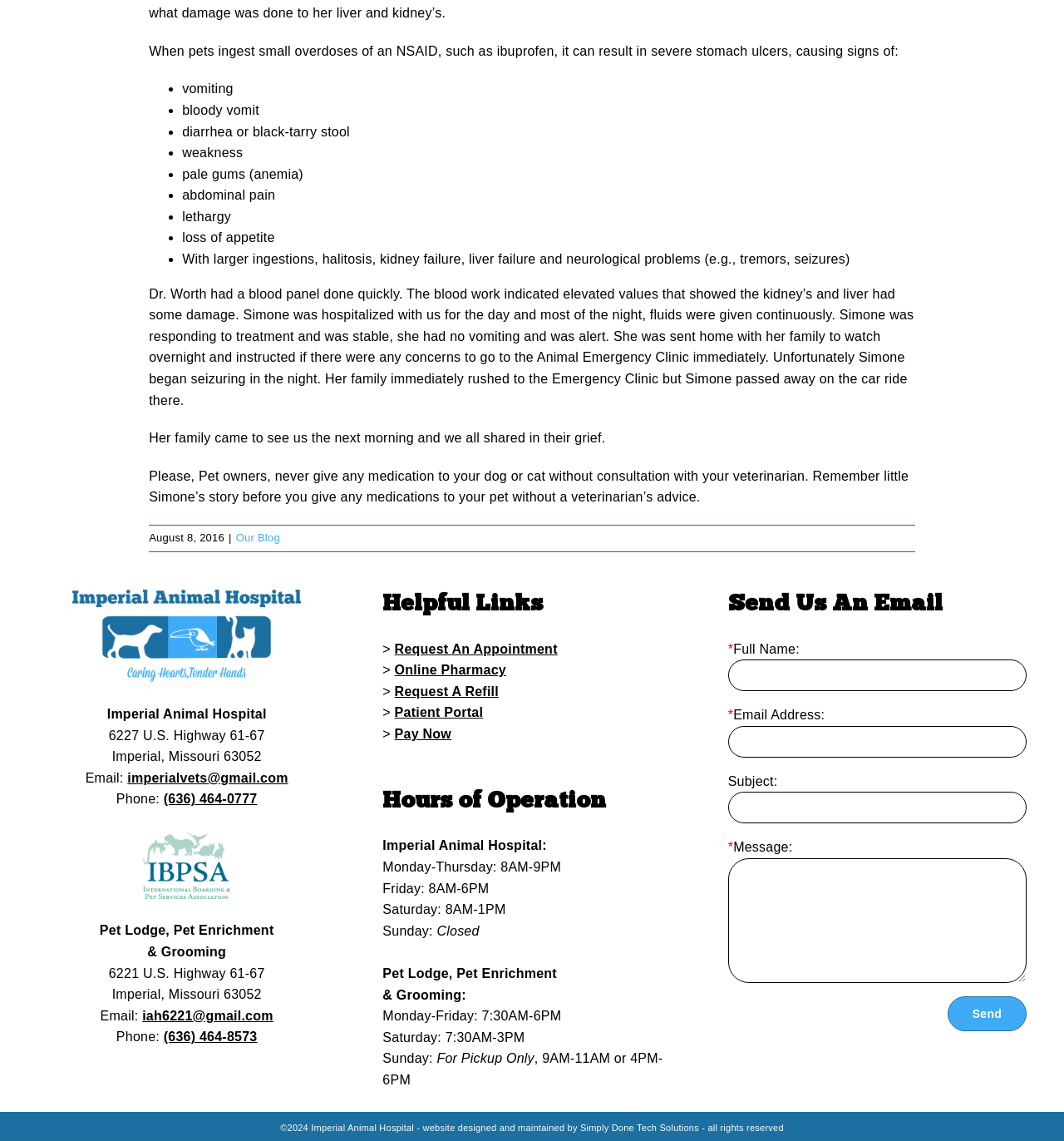Identify the bounding box coordinates of the HTML element based on this description: "Request A Refill".

[0.371, 0.6, 0.469, 0.612]